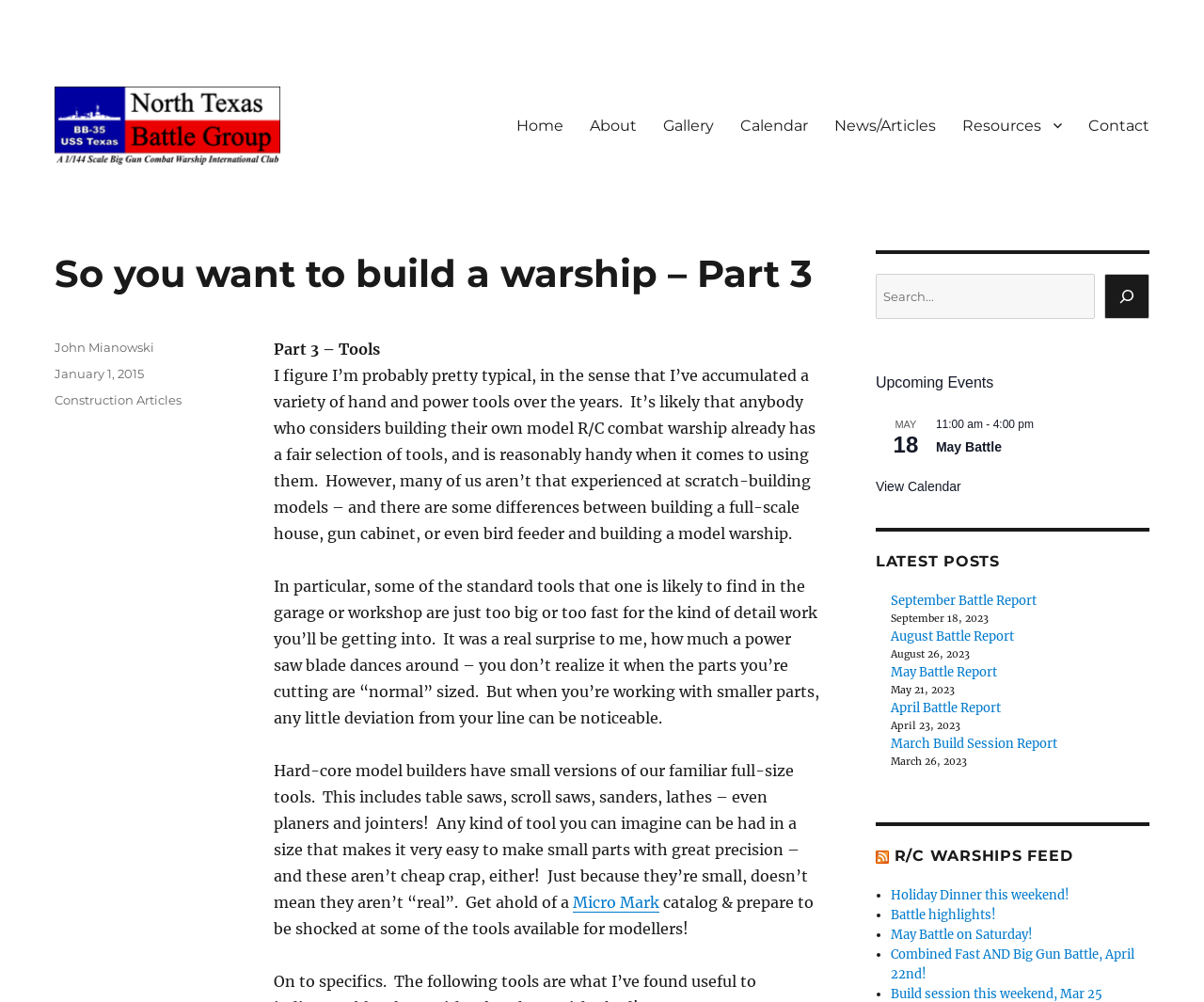Reply to the question below using a single word or brief phrase:
What is the name of the website?

North Texas Battle Group